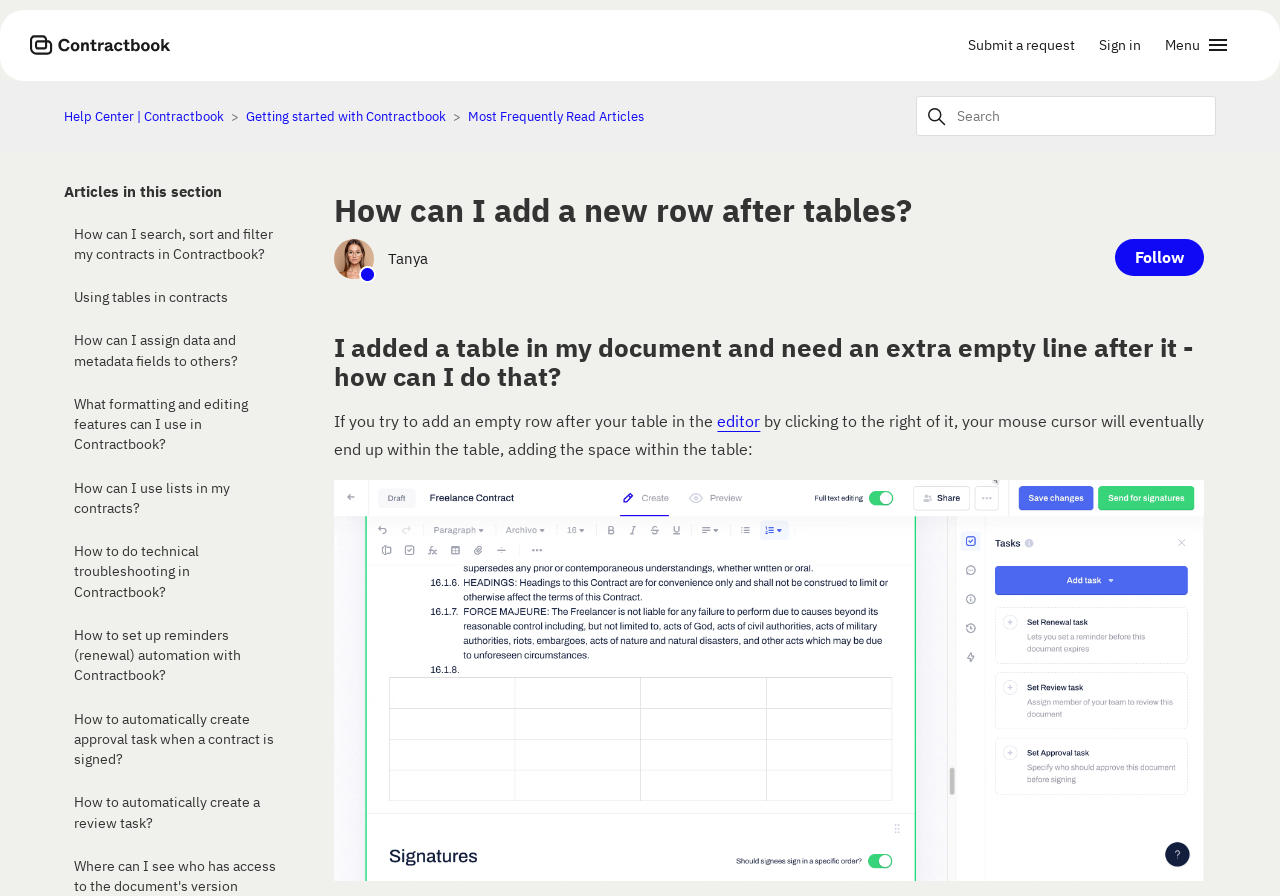Pinpoint the bounding box coordinates of the area that should be clicked to complete the following instruction: "Click on the 'Using tables in contracts' link". The coordinates must be given as four float numbers between 0 and 1, i.e., [left, top, right, bottom].

[0.05, 0.309, 0.23, 0.354]